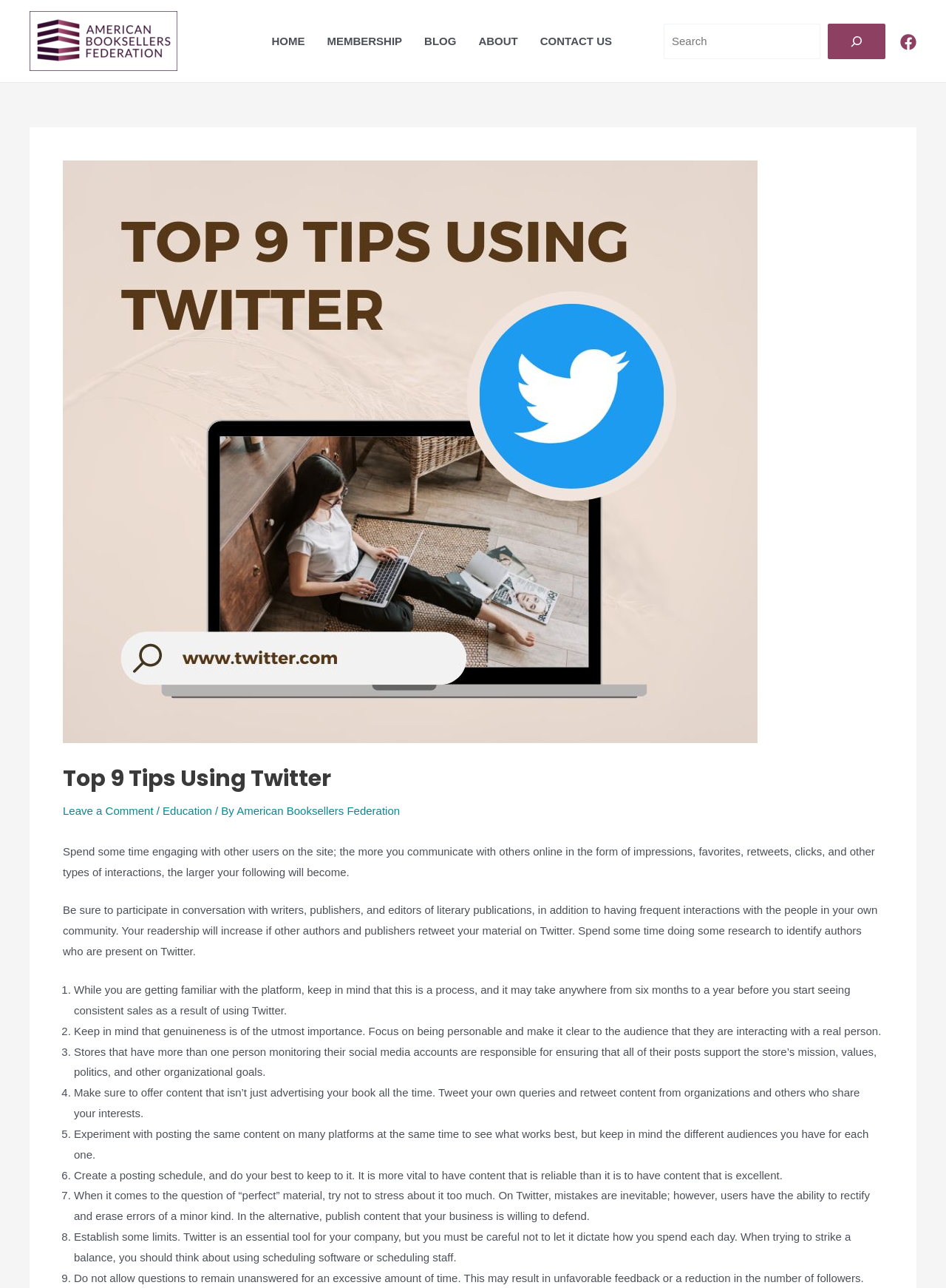Please identify the bounding box coordinates of the region to click in order to complete the task: "Go to the HOME page". The coordinates must be four float numbers between 0 and 1, specified as [left, top, right, bottom].

[0.287, 0.009, 0.346, 0.055]